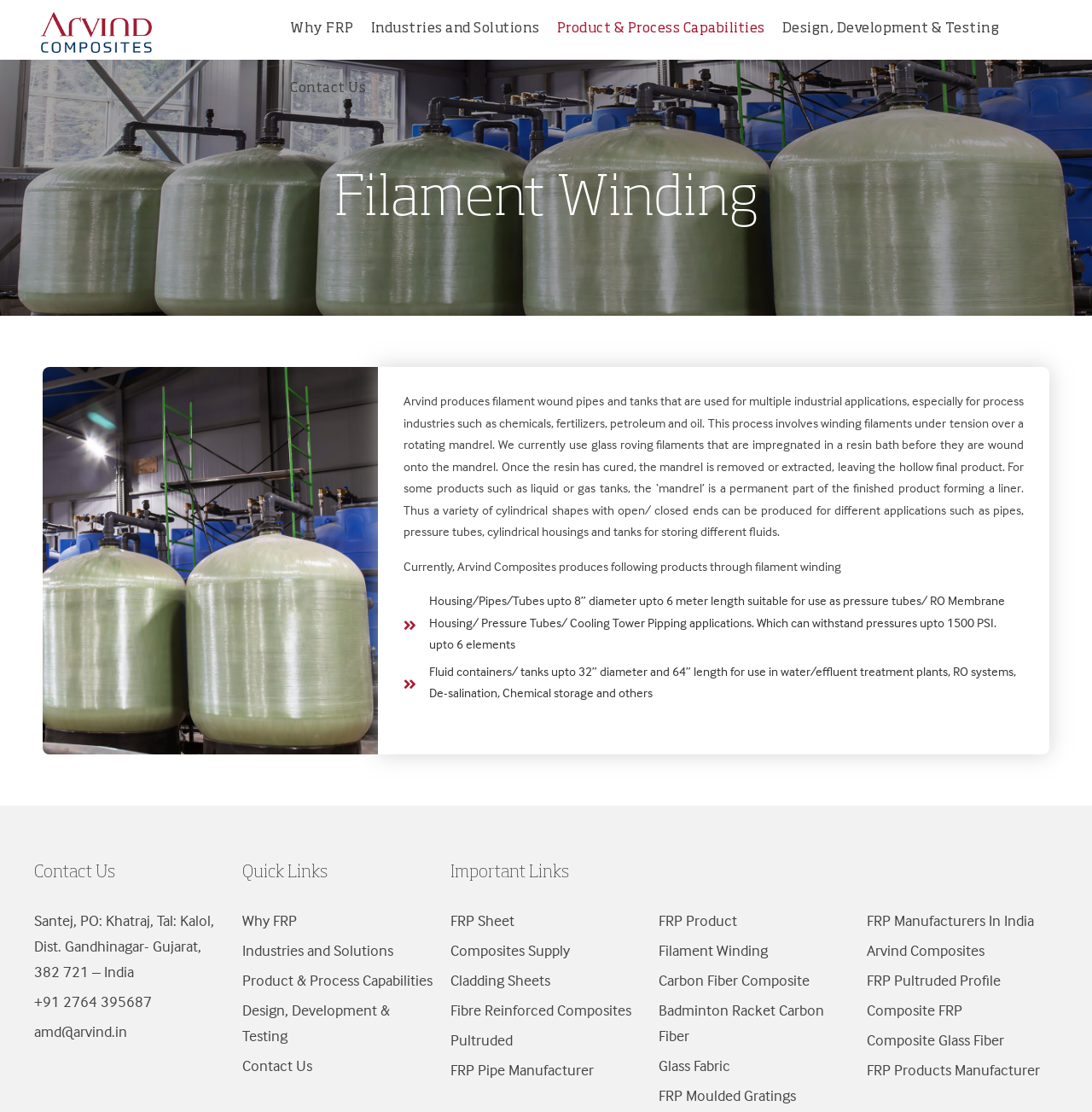What is the company name mentioned on the webpage?
Look at the image and provide a detailed response to the question.

The company name 'Arvind Composite' is mentioned on the webpage as a link and also as an image, which suggests that it is the main company being referred to on this webpage.